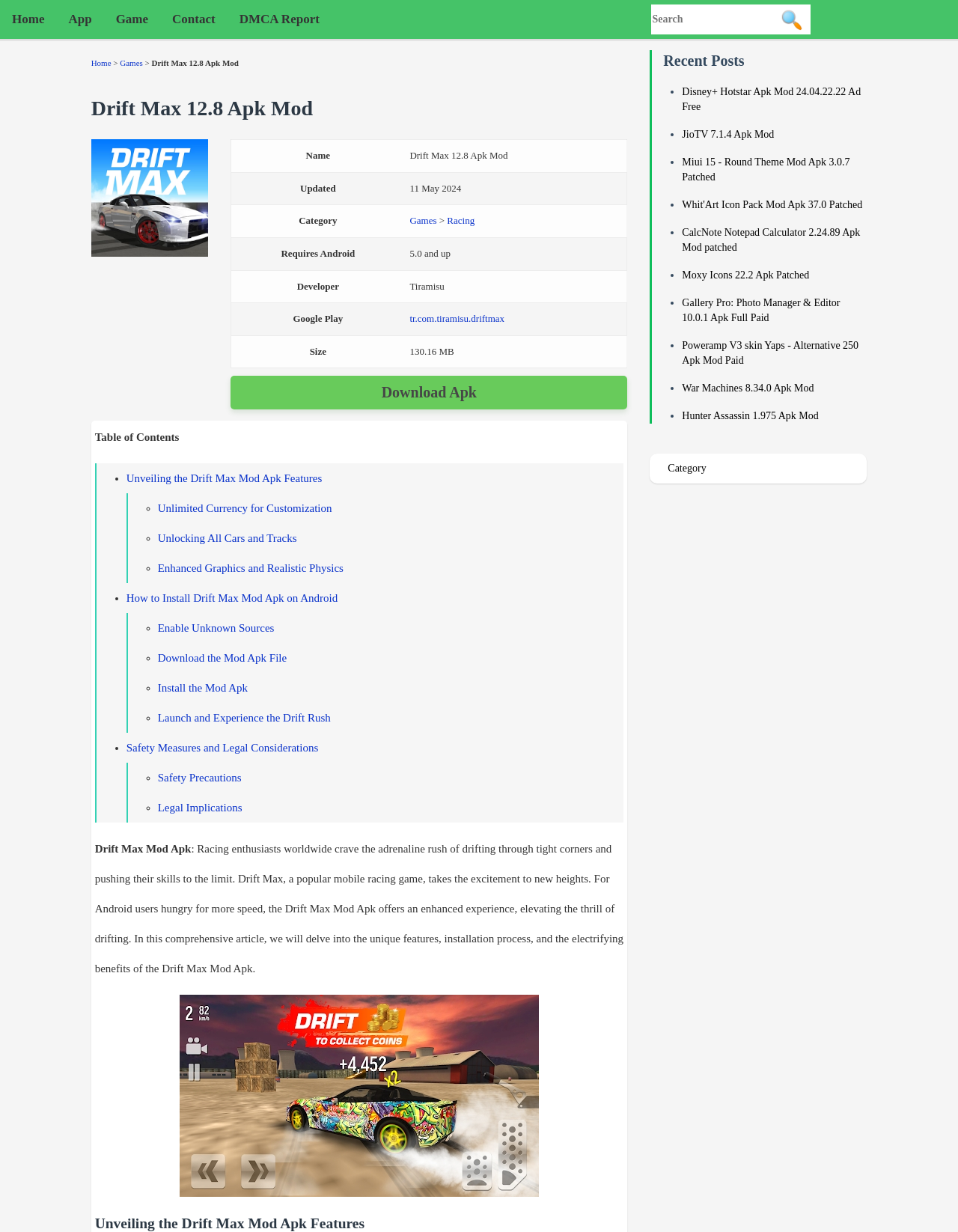Determine the bounding box coordinates of the element's region needed to click to follow the instruction: "Download the Drift Max Mod Apk". Provide these coordinates as four float numbers between 0 and 1, formatted as [left, top, right, bottom].

[0.241, 0.305, 0.655, 0.332]